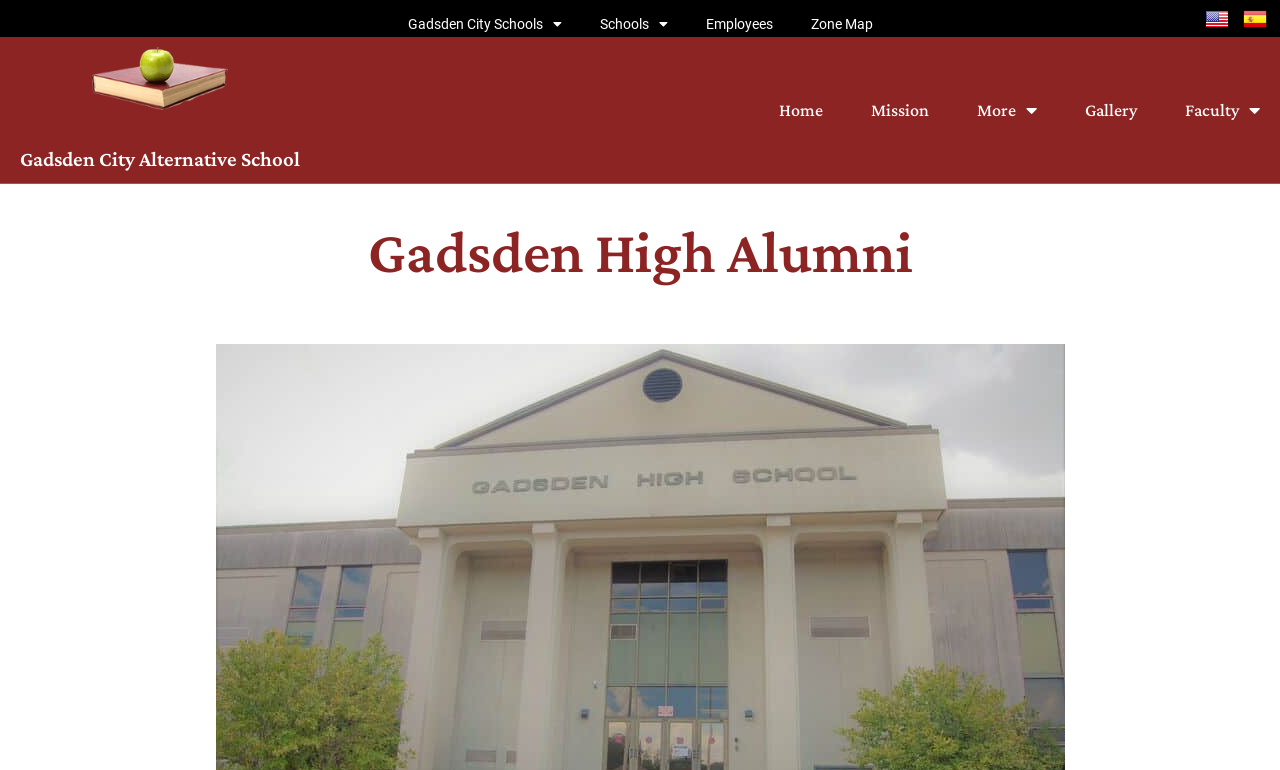Please find and generate the text of the main header of the webpage.

Gadsden High Alumni